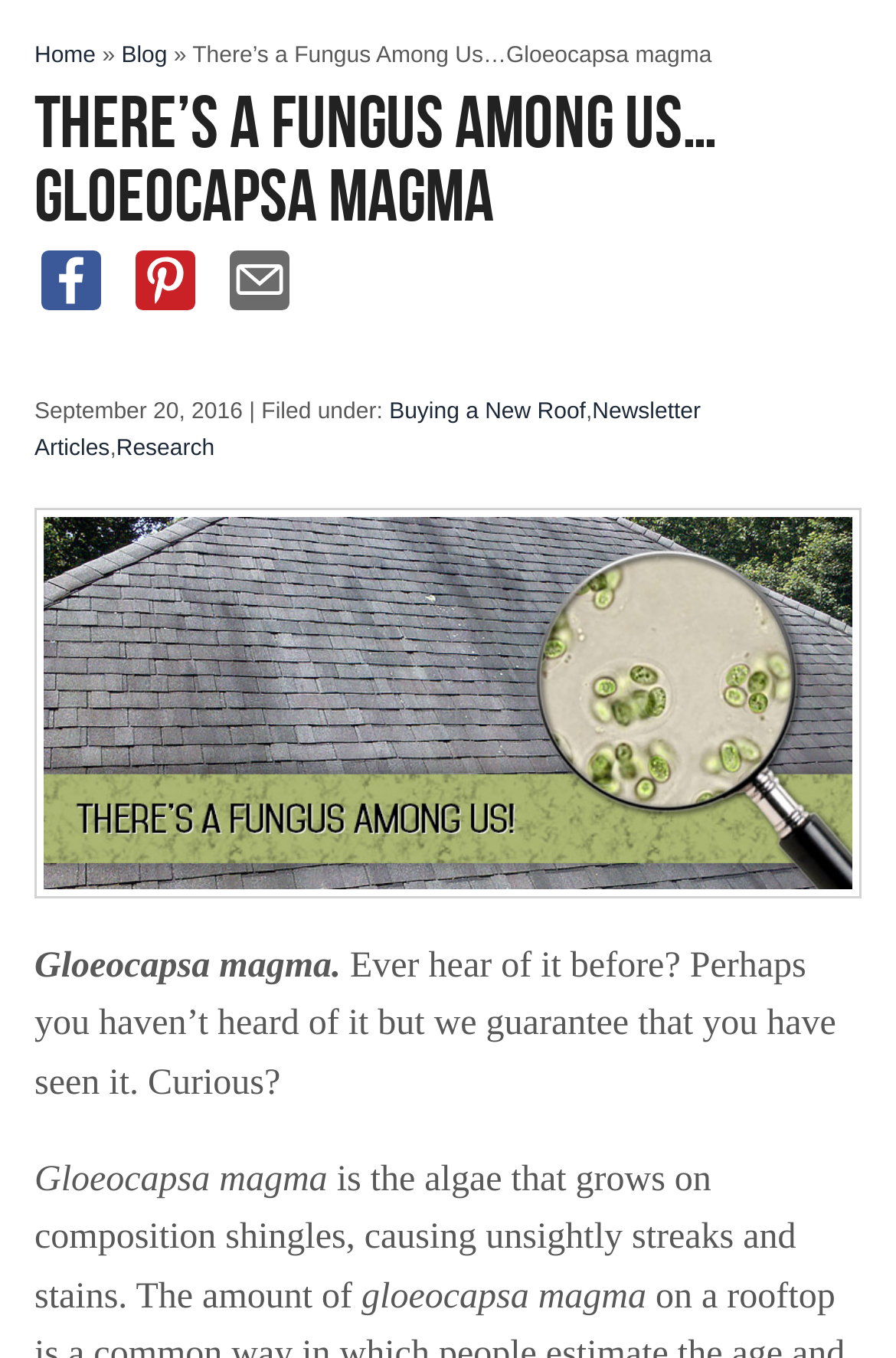Examine the image and give a thorough answer to the following question:
How many social media sharing options are available?

I counted the number of link elements with images that are located below the main heading, which are 'Share on Facebook', 'Pin it', and 'Send email'. These are the social media sharing options available.